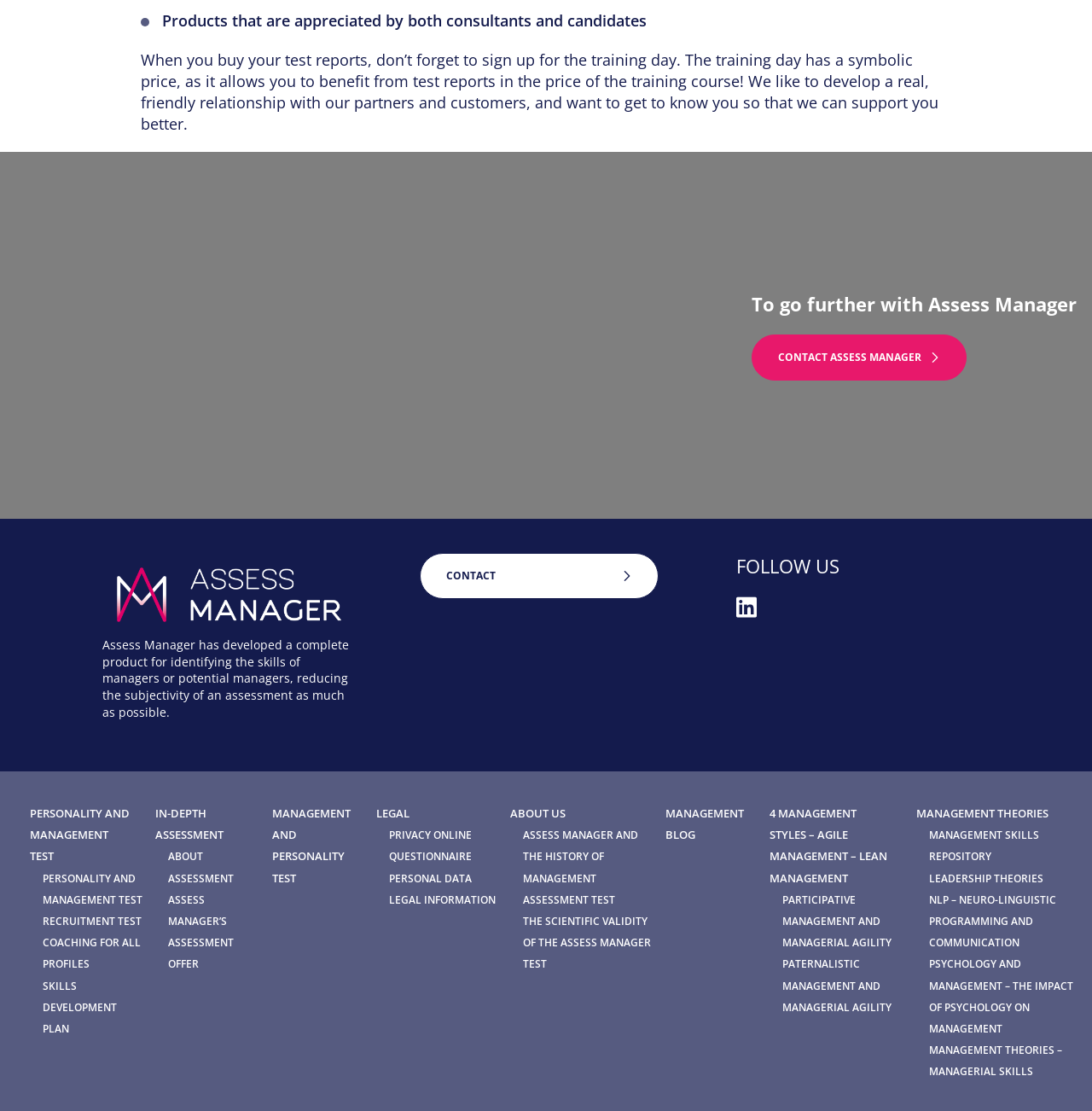What is the relationship between Assess Manager and its partners and customers?
Please utilize the information in the image to give a detailed response to the question.

The webpage states that Assess Manager wants to develop a real, friendly relationship with its partners and customers, and wants to get to know them so that it can support them better. This implies that Assess Manager aims to have a friendly relationship with its partners and customers.